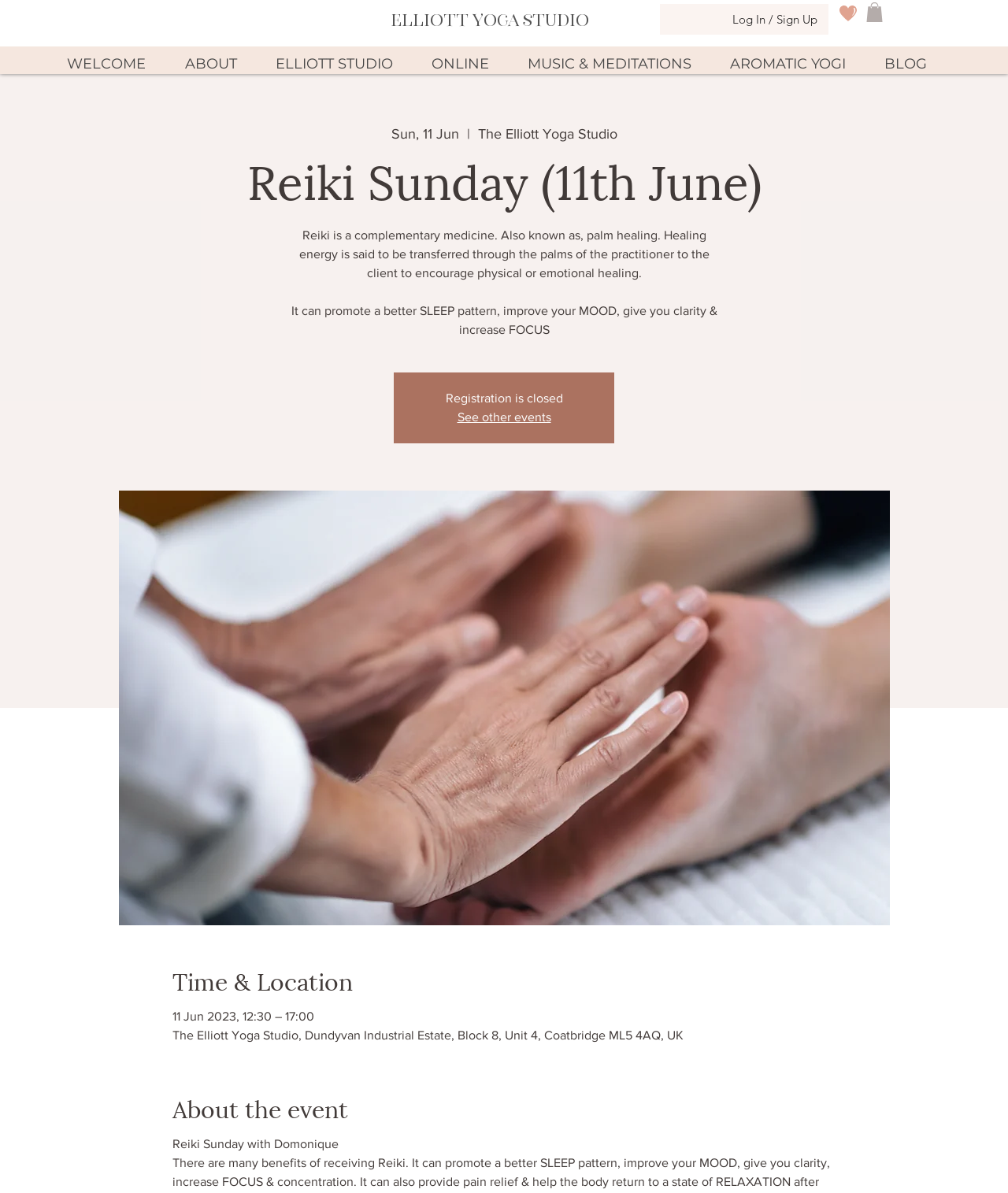Please determine the bounding box coordinates of the area that needs to be clicked to complete this task: 'See other events'. The coordinates must be four float numbers between 0 and 1, formatted as [left, top, right, bottom].

[0.454, 0.344, 0.546, 0.355]